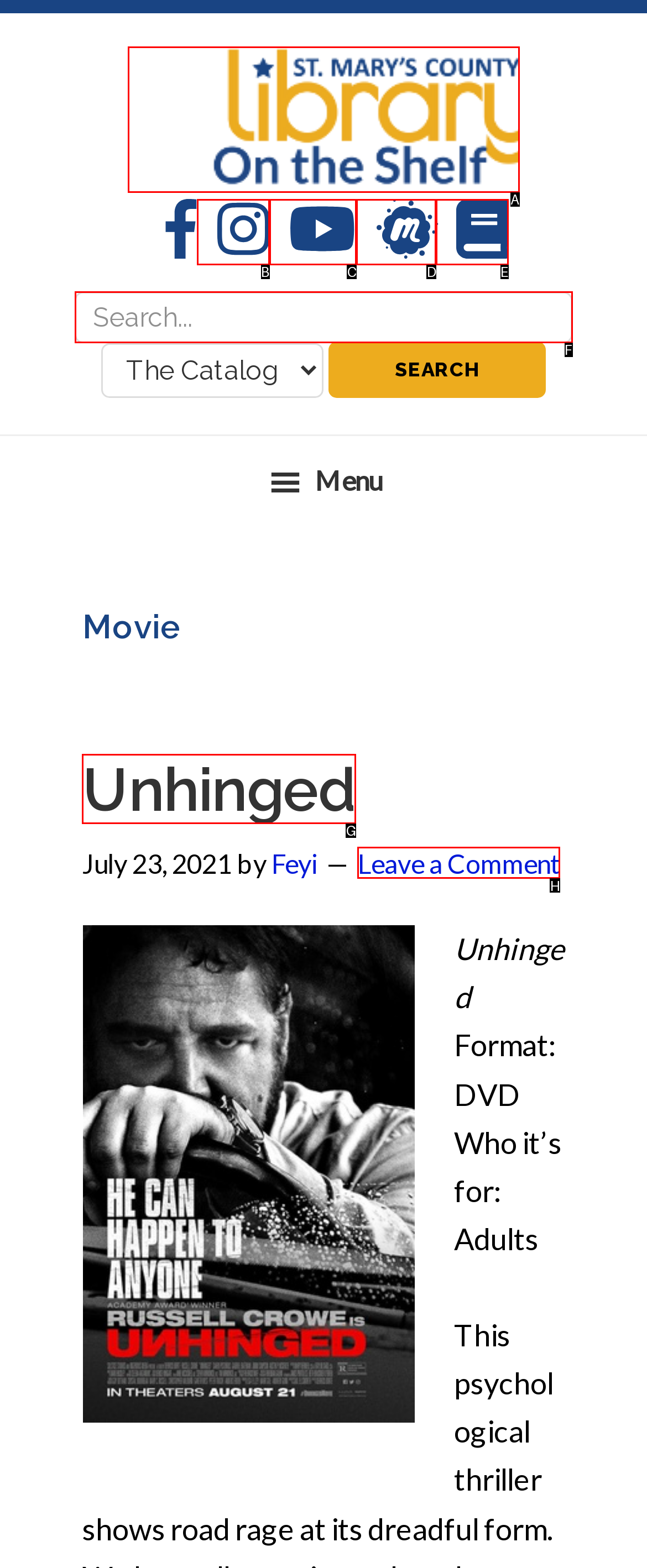Select the HTML element that matches the description: parent_node: Search for: name="s" placeholder="Search..."
Respond with the letter of the correct choice from the given options directly.

F